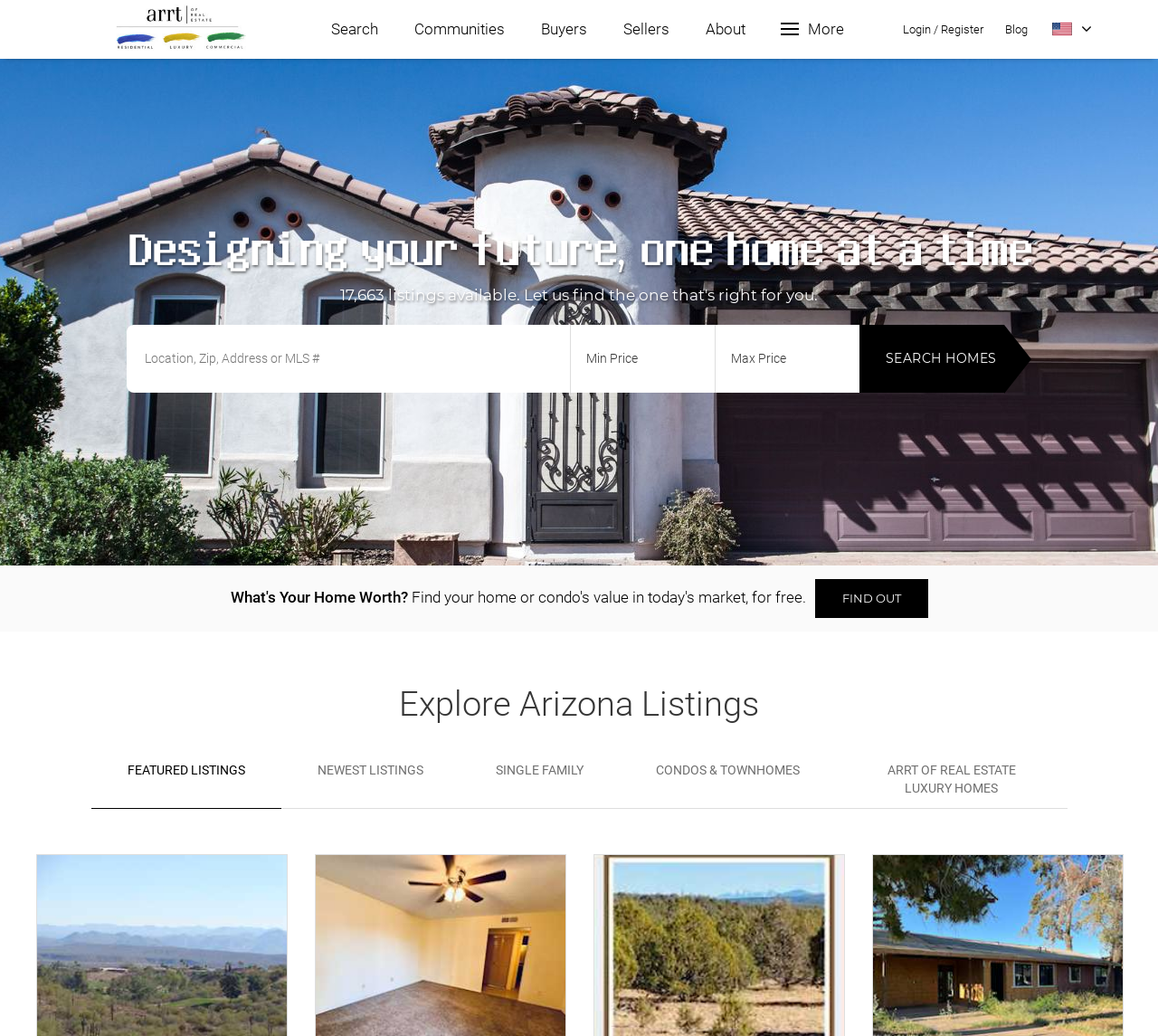Provide a comprehensive description of the webpage.

This webpage is a real estate website focused on Phoenix and Central Arizona. At the top, there is a header section with a logo and a navigation menu featuring links to "Search", "Communities", "Buyers", "Sellers", "About", and "More". Below the navigation menu, there is a prominent search bar where users can enter a location, zip code, address, or MLS number to search for homes. The search bar is accompanied by "Min Price" and "Max Price" input fields and a "Search Homes" button.

To the right of the search bar, there is a section with a heading "Explore Arizona Listings" and several links to featured listings, newest listings, single-family homes, condos and townhomes, and luxury homes.

Below the search bar and the listings section, there is a section with a heading "I'm Here to Help" featuring contact information for Robert Romanet, a real estate agent, including his name, company, address, phone number, and email. There is also a "Connect" section with a link to his Facebook page.

Further down the page, there is a section with a heading "Have a Question or Want a Free Market Report?" and a link to contact the agent. Below this section, there are two columns of links to various pages on the website, including "Home", "Blog", "Search", "Communities", "Buyers", "Sellers", "About", and "Contact".

At the bottom of the page, there is a section with a heading "Recently From Our Blog" featuring two blog posts with images, titles, and summaries. The blog posts are about buying a home in Payson, AZ, and getting a home mortgage.